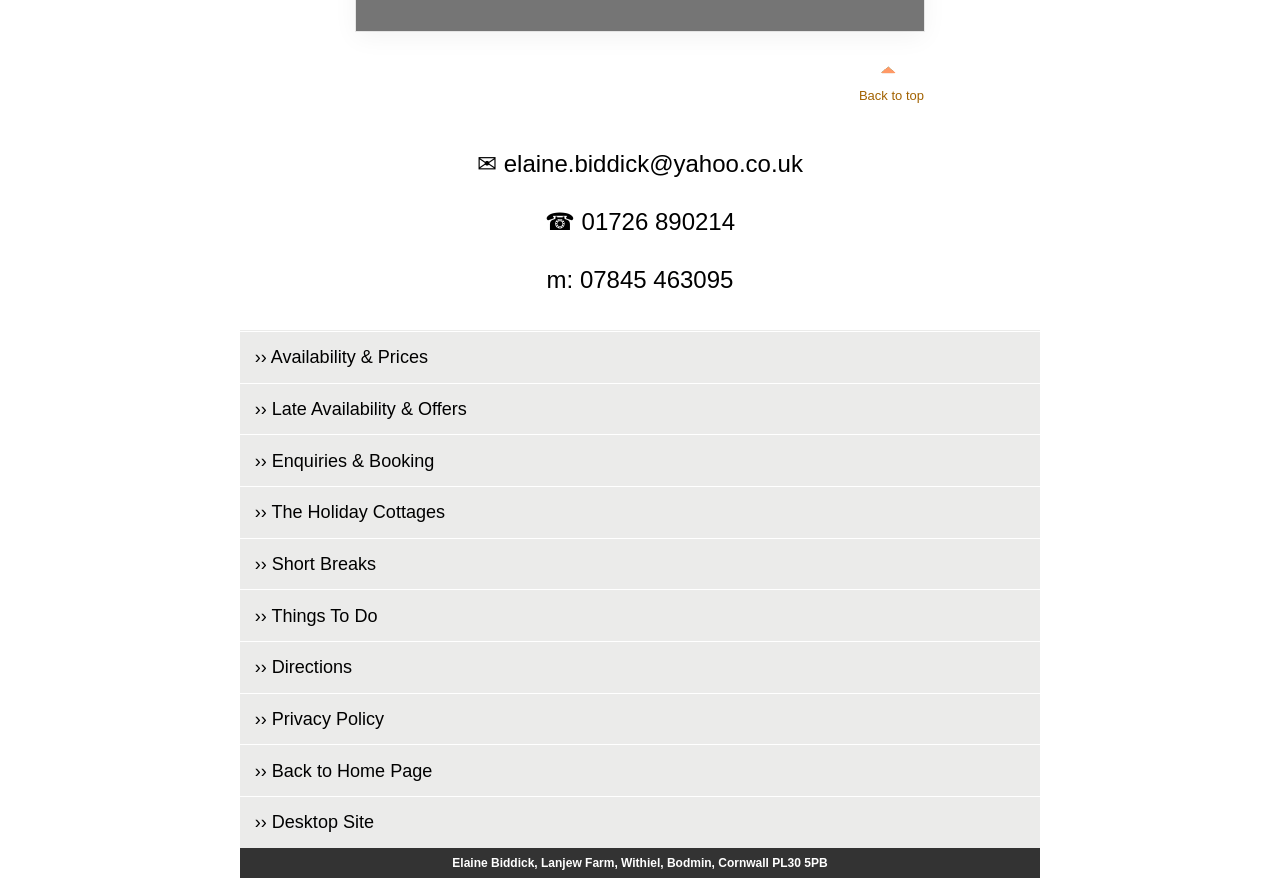Locate the bounding box coordinates of the area to click to fulfill this instruction: "Go back to top". The bounding box should be presented as four float numbers between 0 and 1, in the order [left, top, right, bottom].

[0.667, 0.076, 0.722, 0.116]